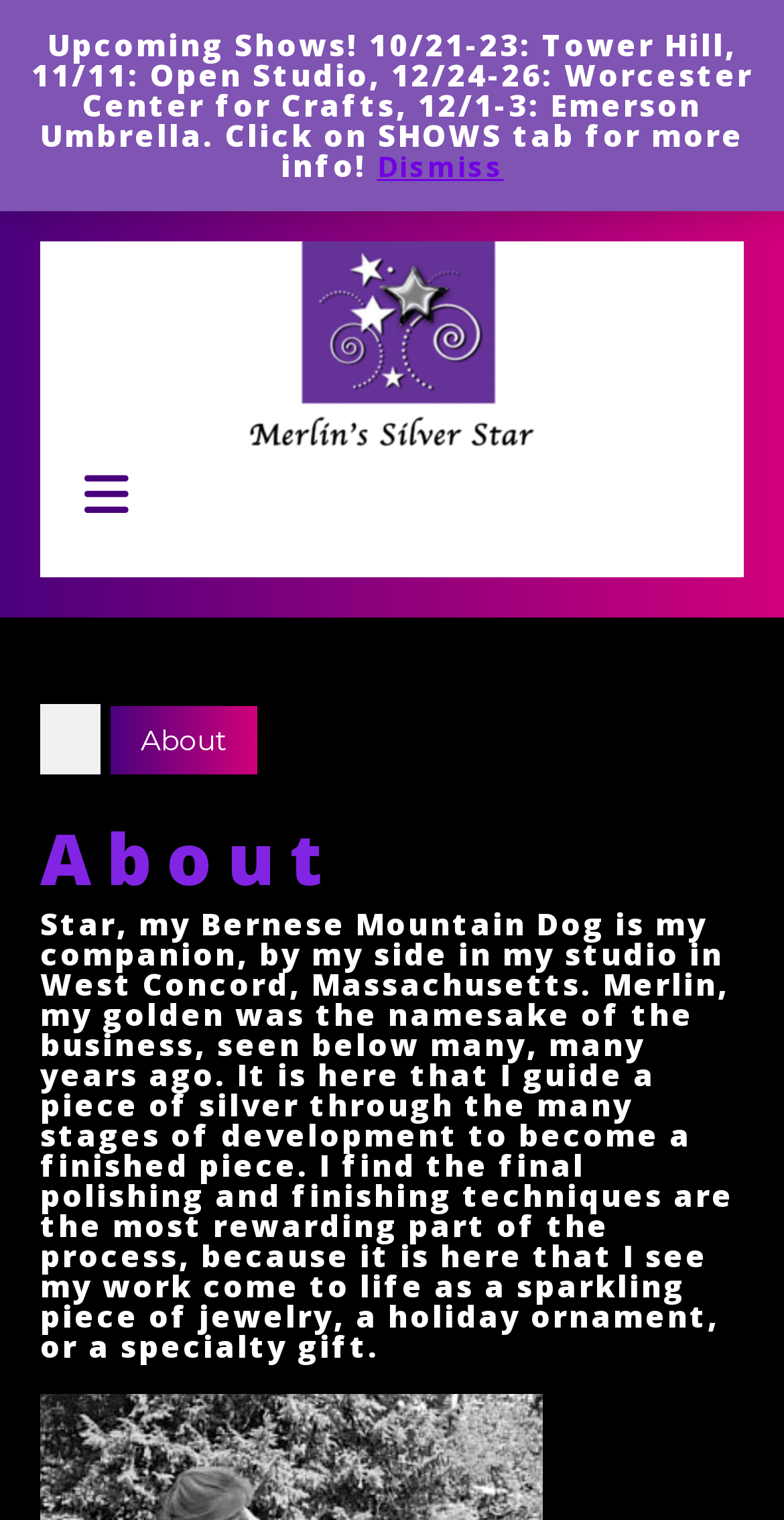Write an exhaustive caption that covers the webpage's main aspects.

The webpage is about the owner's studio and their companion, a Bernese Mountain Dog named Star. At the top of the page, there is a link and an open button, which is not selected. Below the open button, there is a link and a static text "About" that serves as a heading. 

The main content of the page is a paragraph of text that describes the owner's studio in West Concord, Massachusetts, where they work on silver pieces, from development to finishing. The text also mentions Merlin, the golden that inspired the business name. 

On the top-left corner of the page, there is a notification or announcement section that lists upcoming shows, including dates and locations, with a link to the "SHOWS" tab for more information. A "Dismiss" link is located to the right of this section.